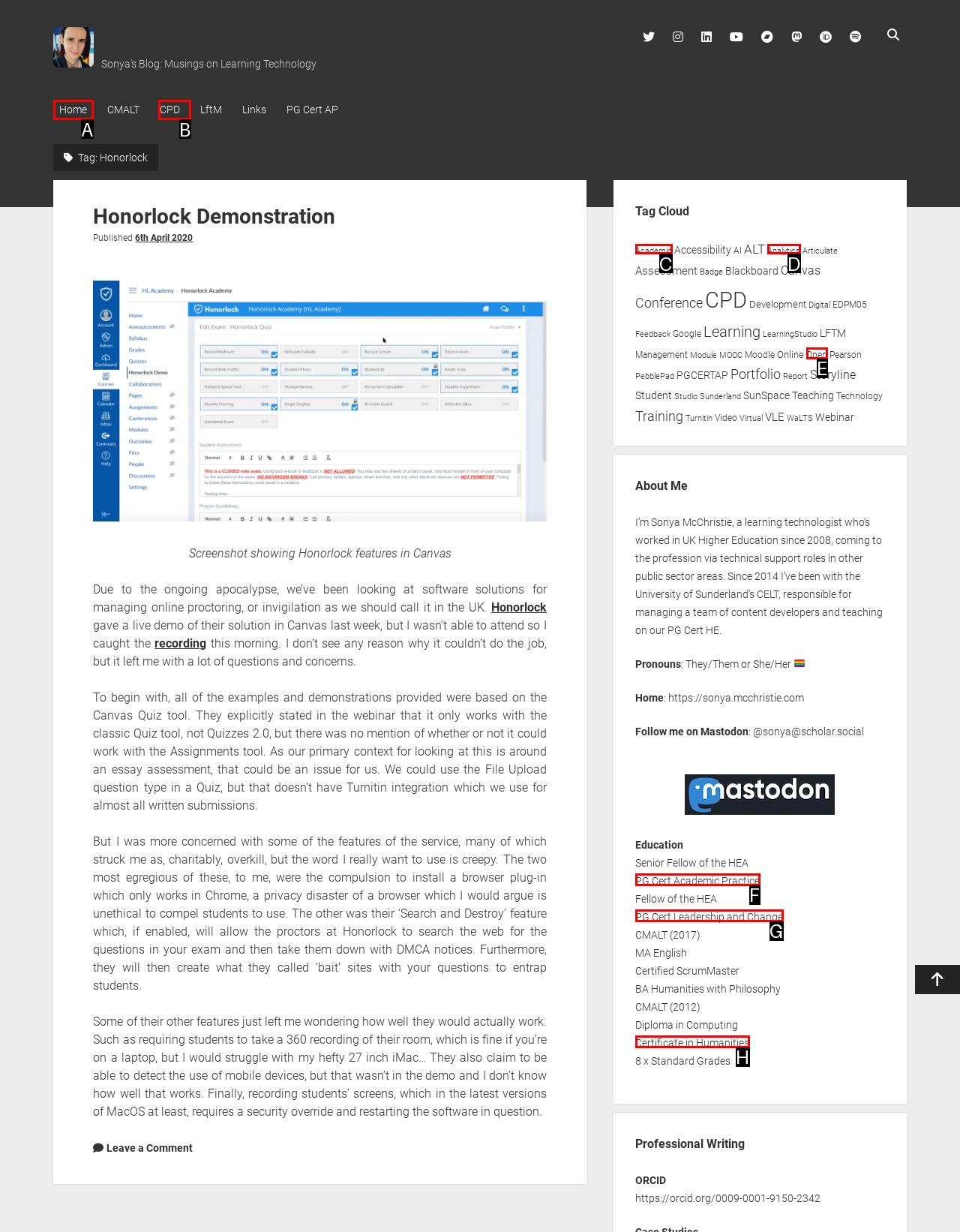Which UI element matches this description: Academic?
Reply with the letter of the correct option directly.

C